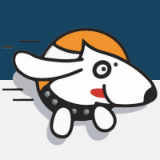Provide a thorough and detailed response to the question by examining the image: 
What is the dog's expression?

The caption describes the dog's expression as enthusiastic, characterized by its floppy ears and a prominent smiling mouth, suggesting agility and liveliness.